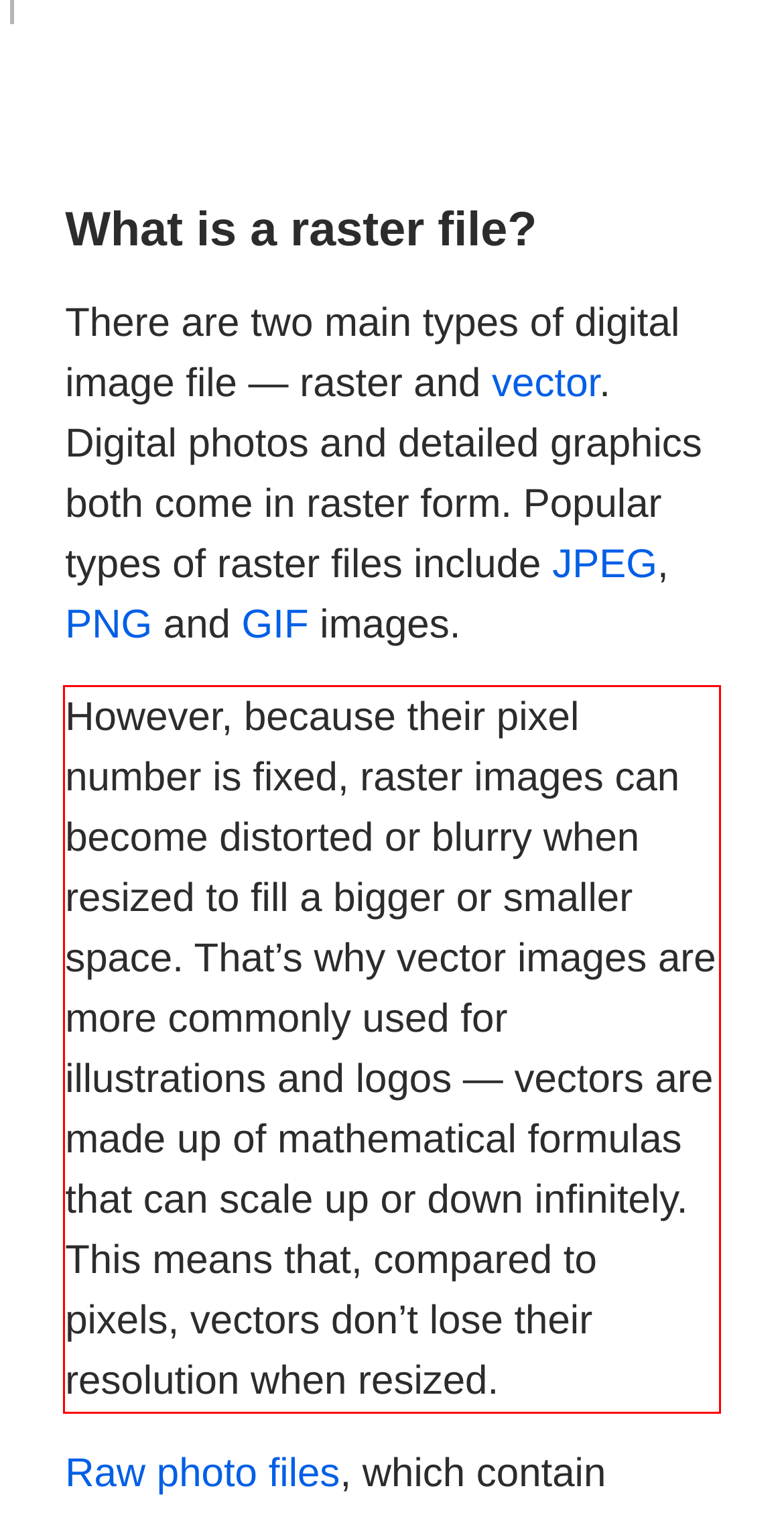You have a screenshot of a webpage, and there is a red bounding box around a UI element. Utilize OCR to extract the text within this red bounding box.

However, because their pixel number is fixed, raster images can become distorted or blurry when resized to fill a bigger or smaller space. That’s why vector images are more commonly used for illustrations and logos — vectors are made up of mathematical formulas that can scale up or down infinitely. This means that, compared to pixels, vectors don’t lose their resolution when resized.